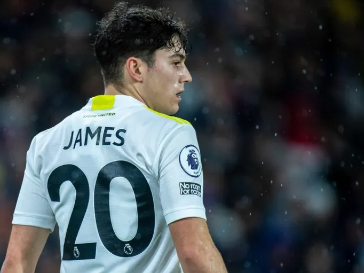Look at the image and write a detailed answer to the question: 
What is the number on the jersey?

The number on the jersey is '20' as it is displayed along with the name 'JAMES' on the back of the jersey.